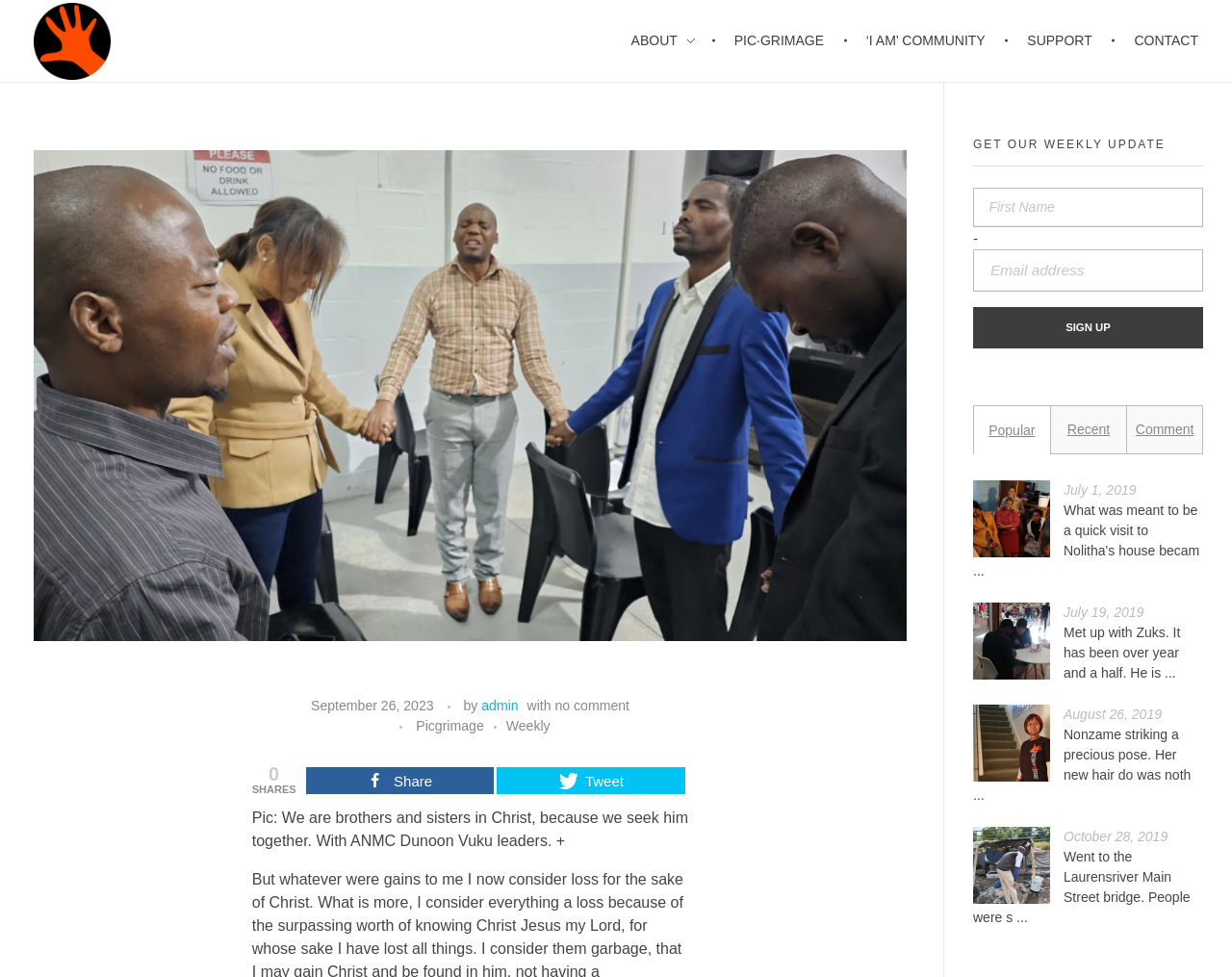Using the provided element description: "alt="WhatsApp Image 2023-09-26 at 09.43.14"", identify the bounding box coordinates. The coordinates should be four floats between 0 and 1 in the order [left, top, right, bottom].

[0.027, 0.154, 0.736, 0.656]